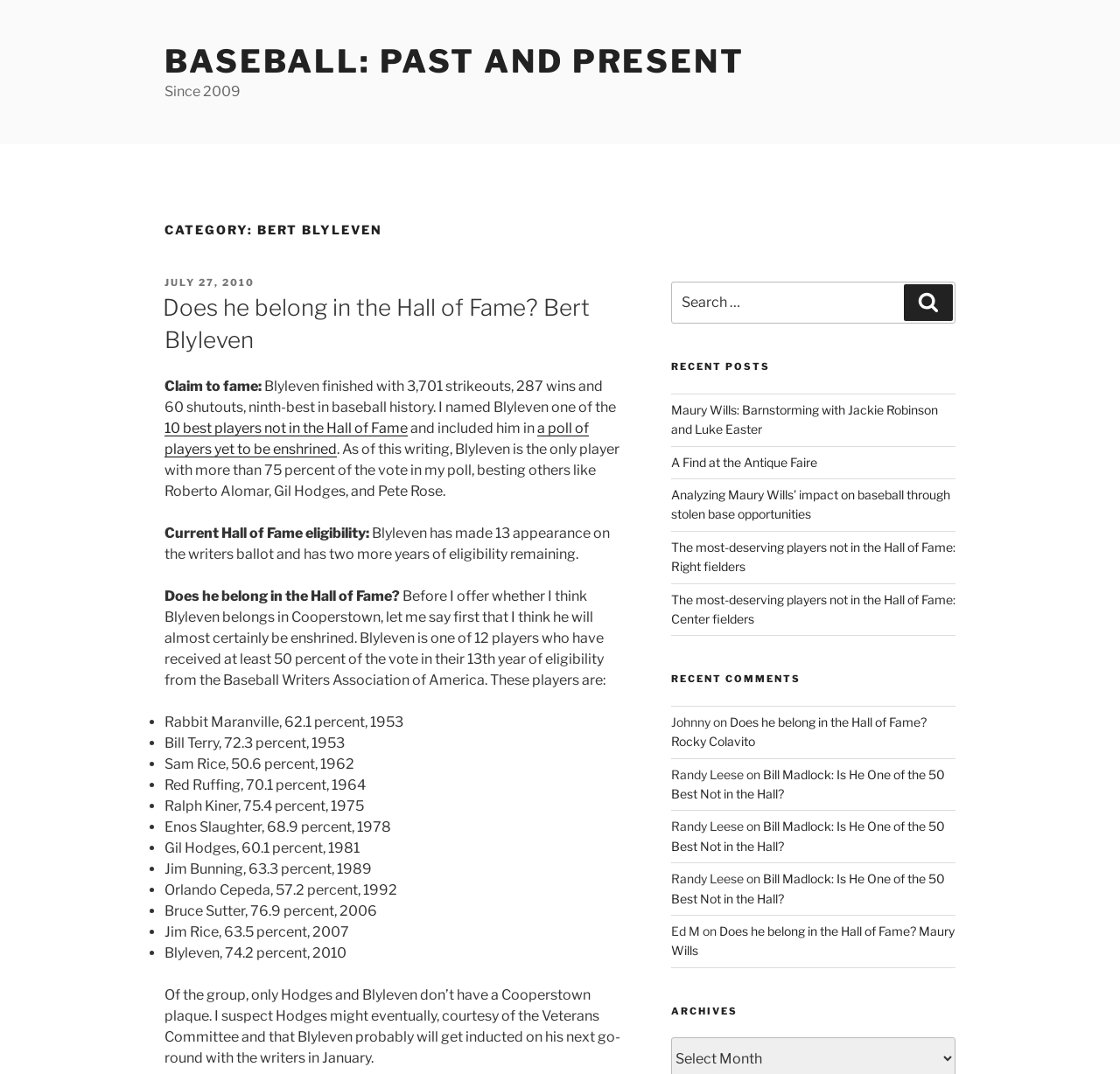Determine the bounding box coordinates for the UI element described. Format the coordinates as (top-left x, top-left y, bottom-right x, bottom-right y) and ensure all values are between 0 and 1. Element description: July 27, 2010August 11, 2019

[0.147, 0.257, 0.227, 0.269]